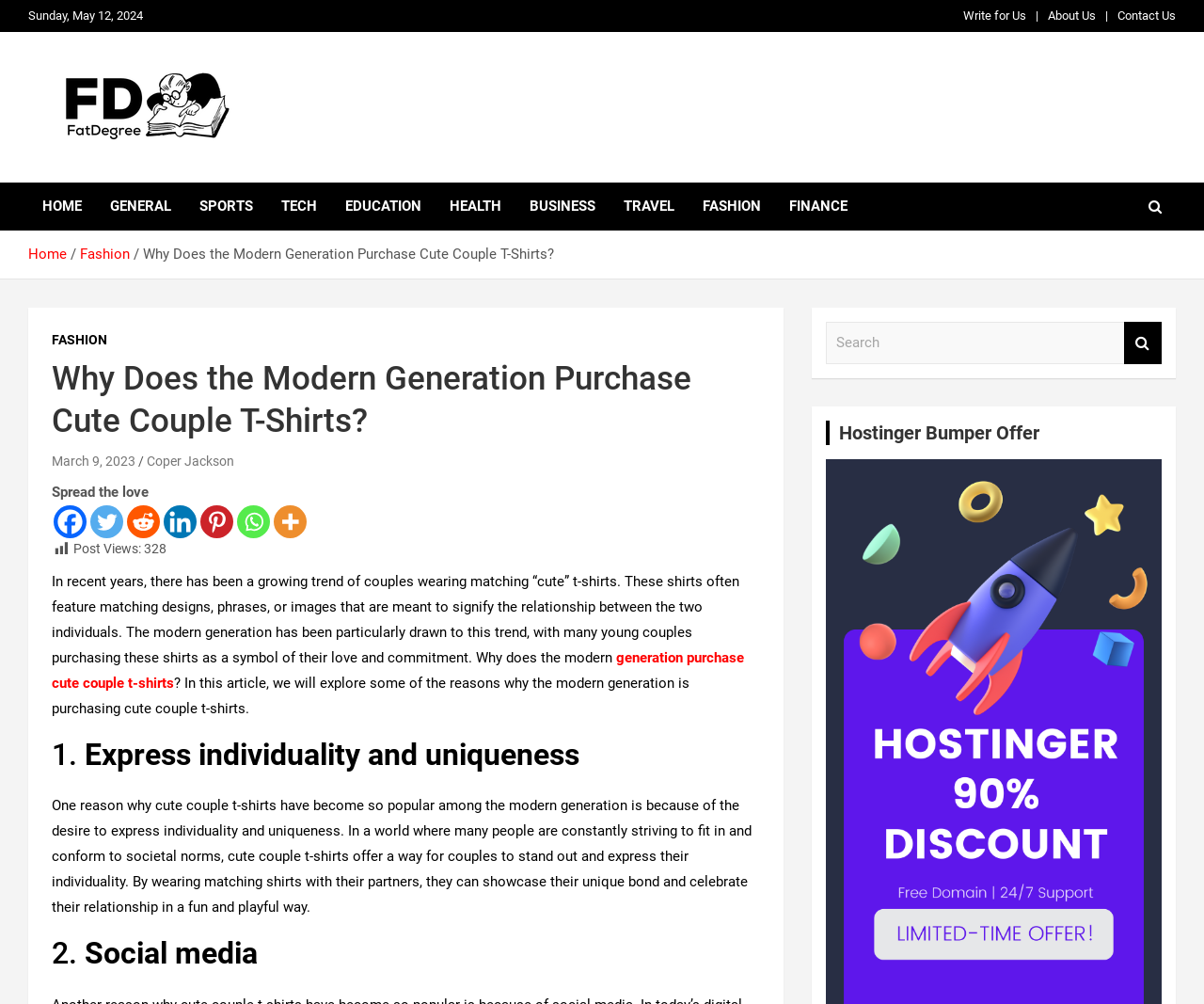What is the date of the article?
Refer to the screenshot and respond with a concise word or phrase.

Sunday, May 12, 2024